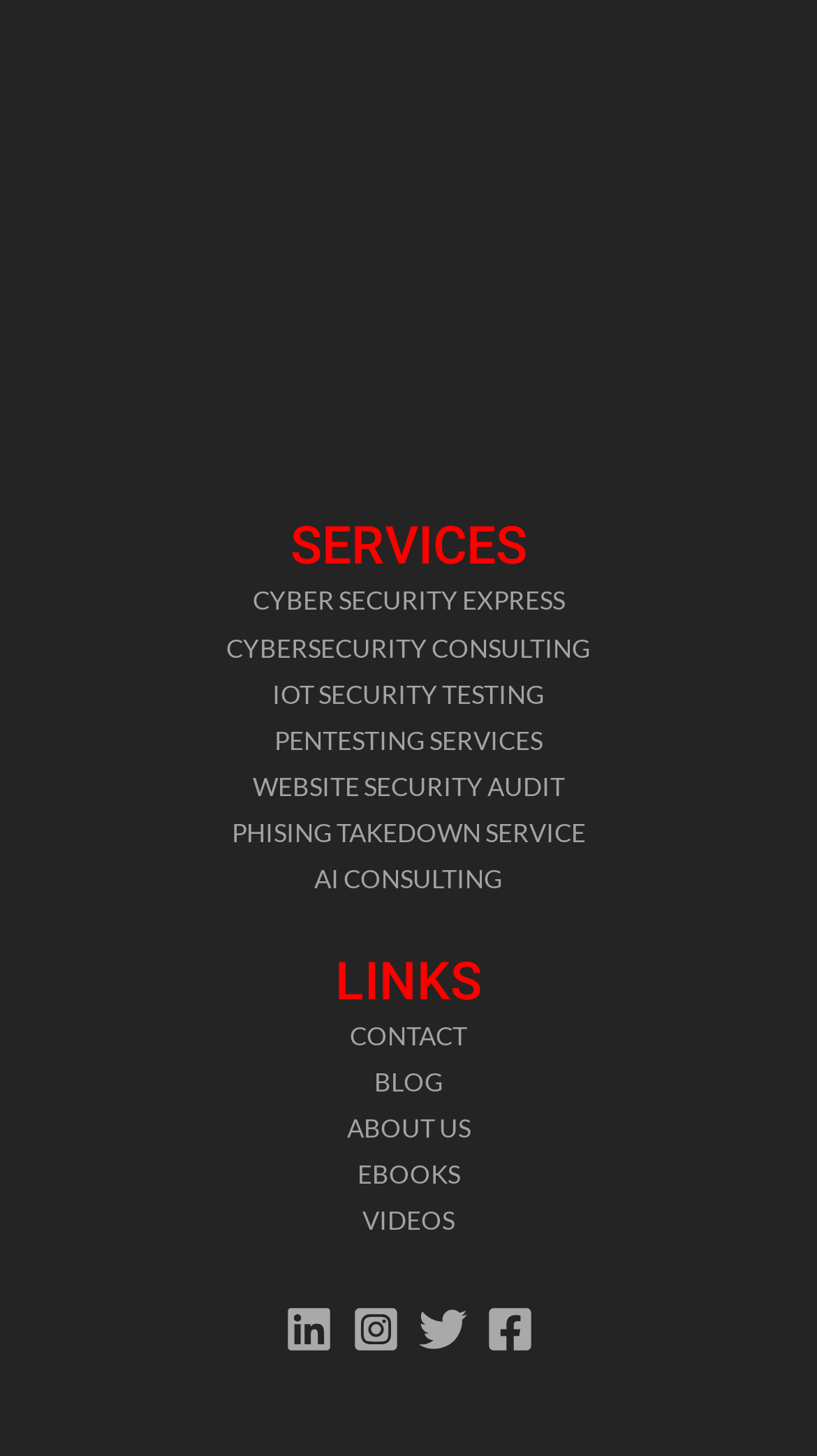Identify the bounding box coordinates of the element that should be clicked to fulfill this task: "Visit ABOUT US page". The coordinates should be provided as four float numbers between 0 and 1, i.e., [left, top, right, bottom].

[0.424, 0.765, 0.576, 0.786]